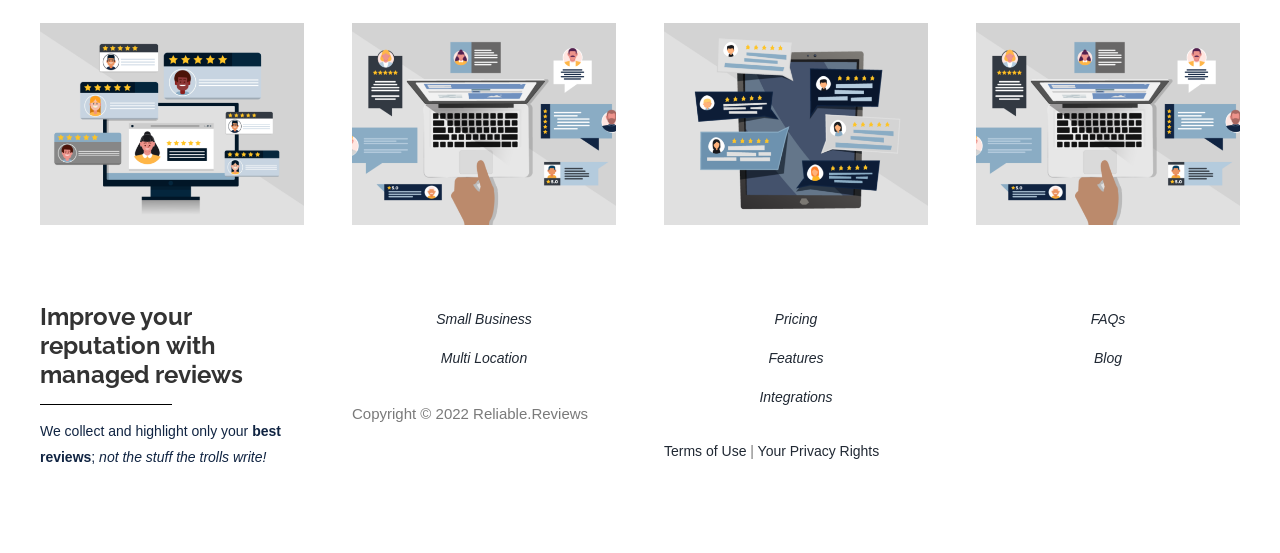Can you give a comprehensive explanation to the question given the content of the image?
What is the name of the company behind this website?

The copyright notice 'Copyright © 2022 Reliable.Reviews' reveals the name of the company behind this website, which is Reliable.Reviews.